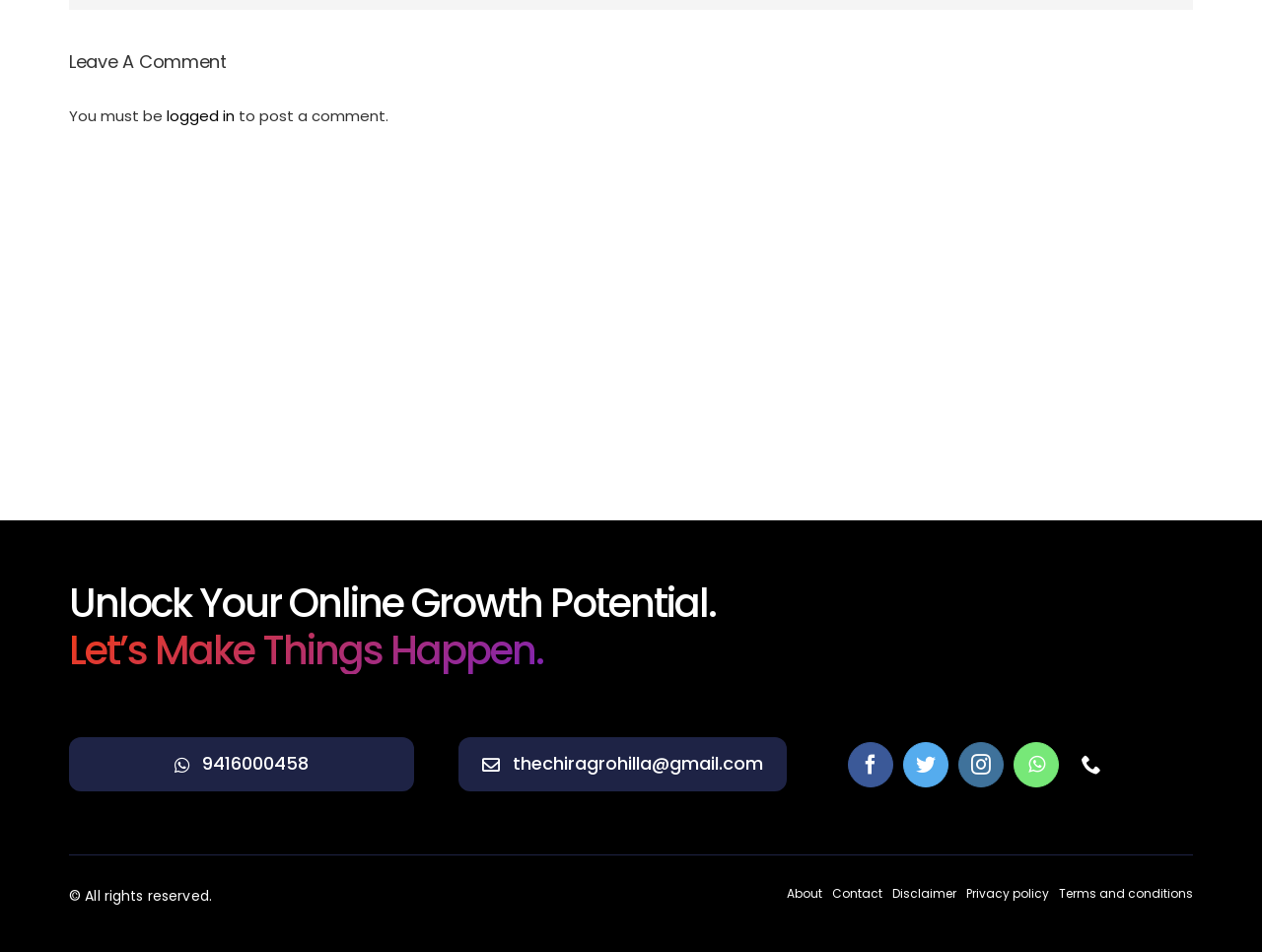Find the bounding box coordinates of the area that needs to be clicked in order to achieve the following instruction: "Call 9416000458". The coordinates should be specified as four float numbers between 0 and 1, i.e., [left, top, right, bottom].

[0.055, 0.775, 0.328, 0.831]